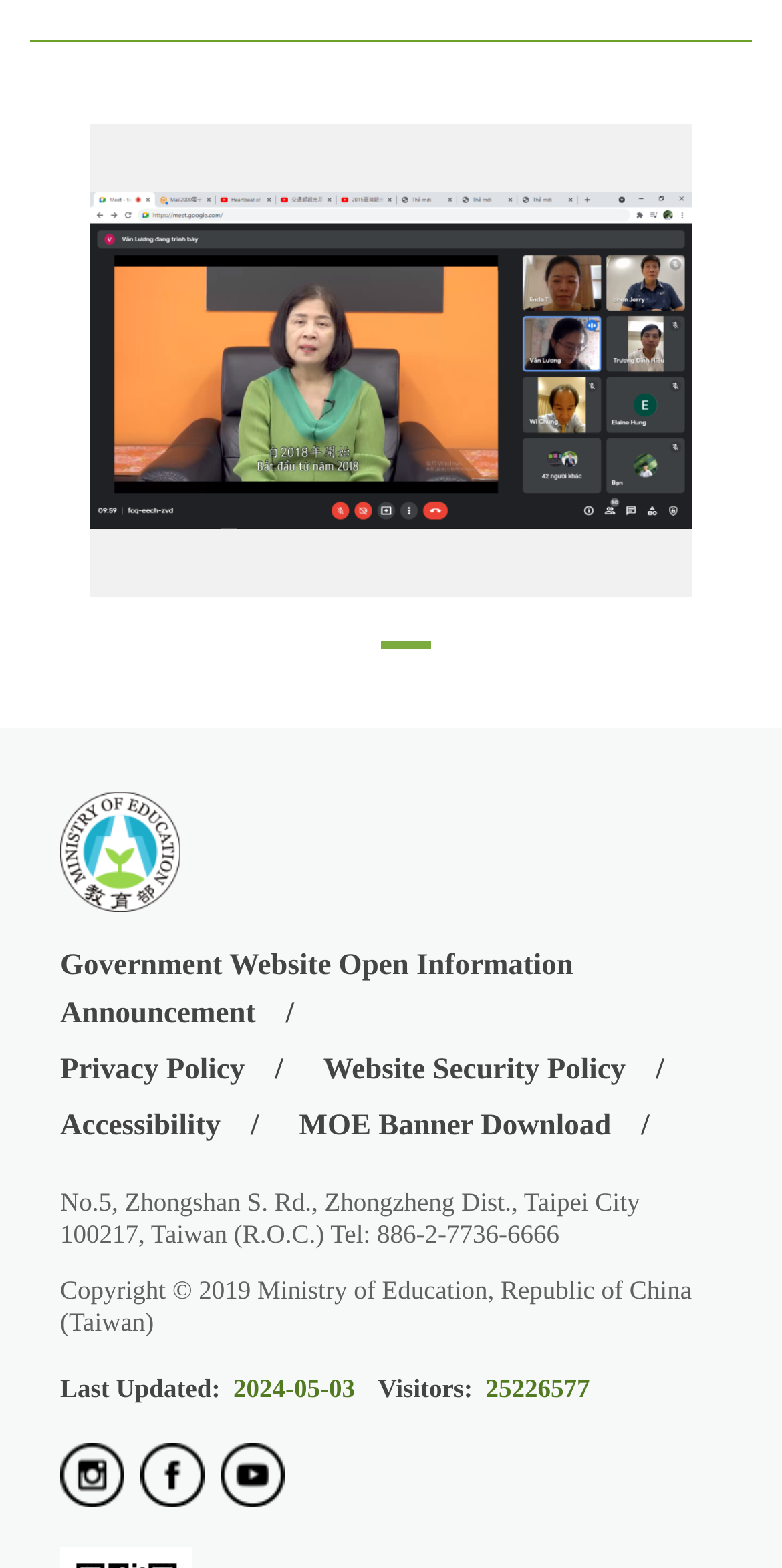Predict the bounding box of the UI element based on this description: "Government Website Open Information Announcement".

[0.077, 0.602, 0.91, 0.662]